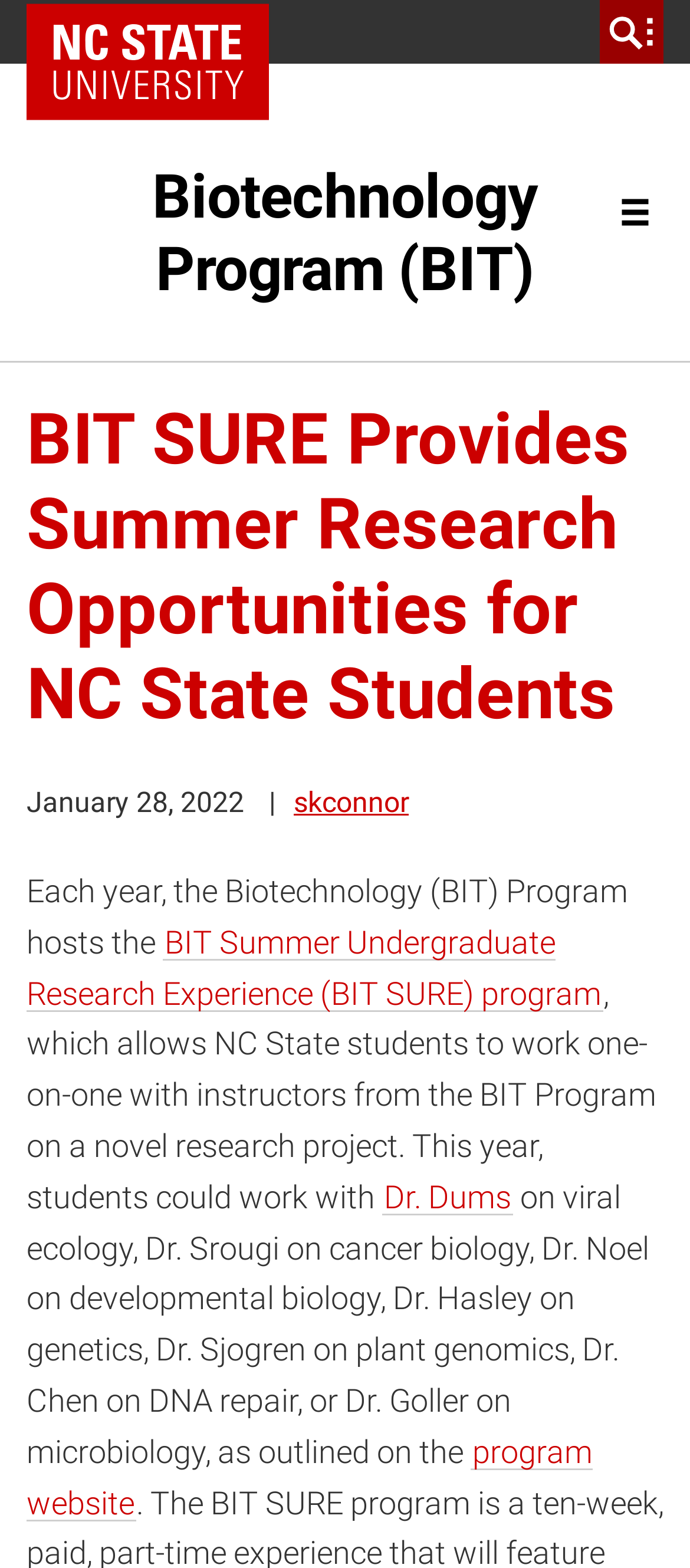Bounding box coordinates are given in the format (top-left x, top-left y, bottom-right x, bottom-right y). All values should be floating point numbers between 0 and 1. Provide the bounding box coordinate for the UI element described as: skconnor

[0.426, 0.5, 0.592, 0.522]